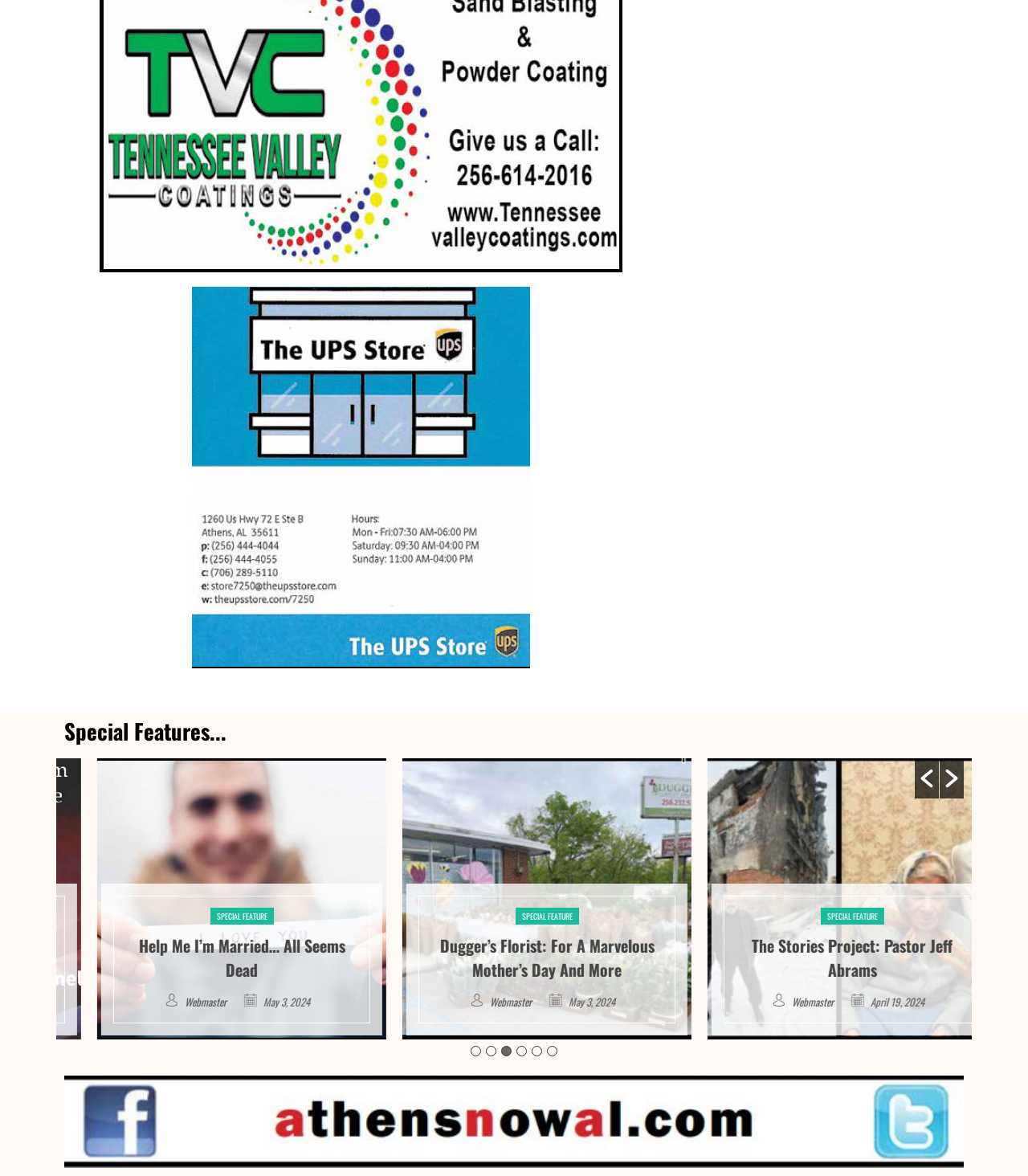What is the date of the second special feature?
Using the image, answer in one word or phrase.

May 3, 2024